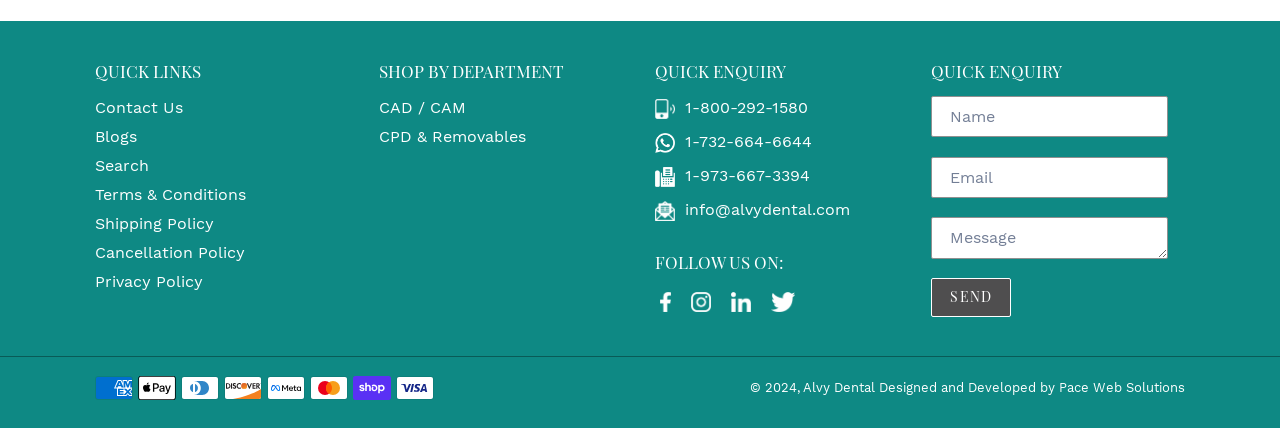Using the element description aria-describedby="a11y-external-message", predict the bounding box coordinates for the UI element. Provide the coordinates in (top-left x, top-left y, bottom-right x, bottom-right y) format with values ranging from 0 to 1.

[0.54, 0.674, 0.559, 0.73]